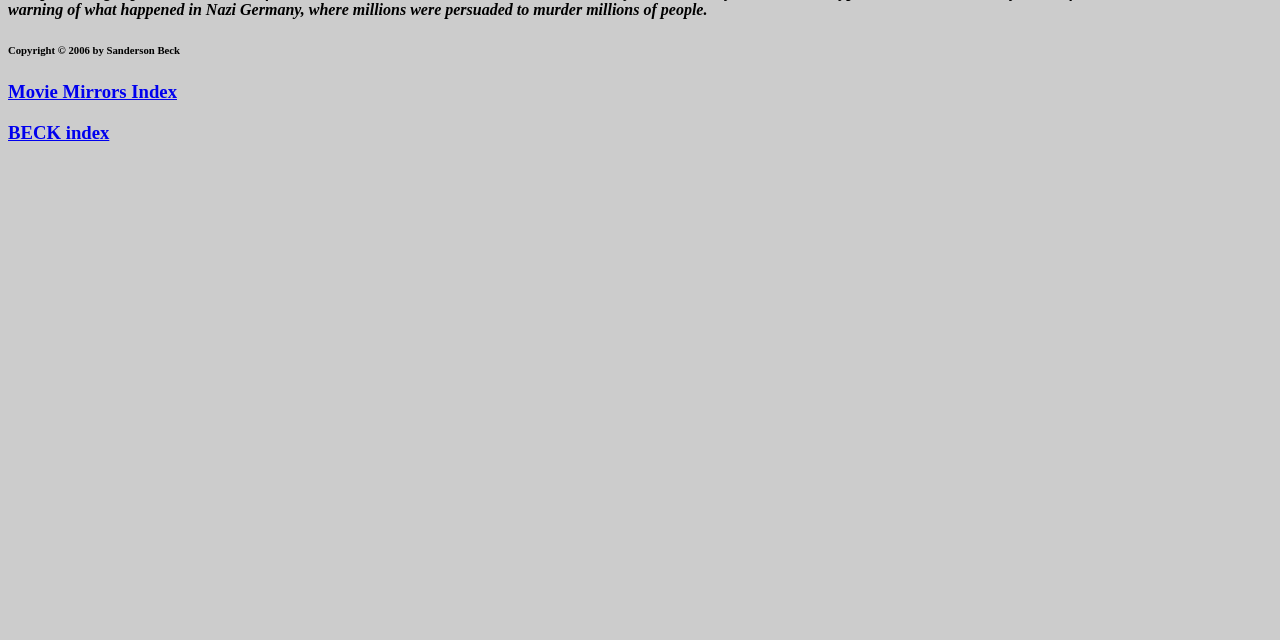Please find the bounding box for the UI component described as follows: "Movie Mirrors Index".

[0.006, 0.127, 0.138, 0.16]